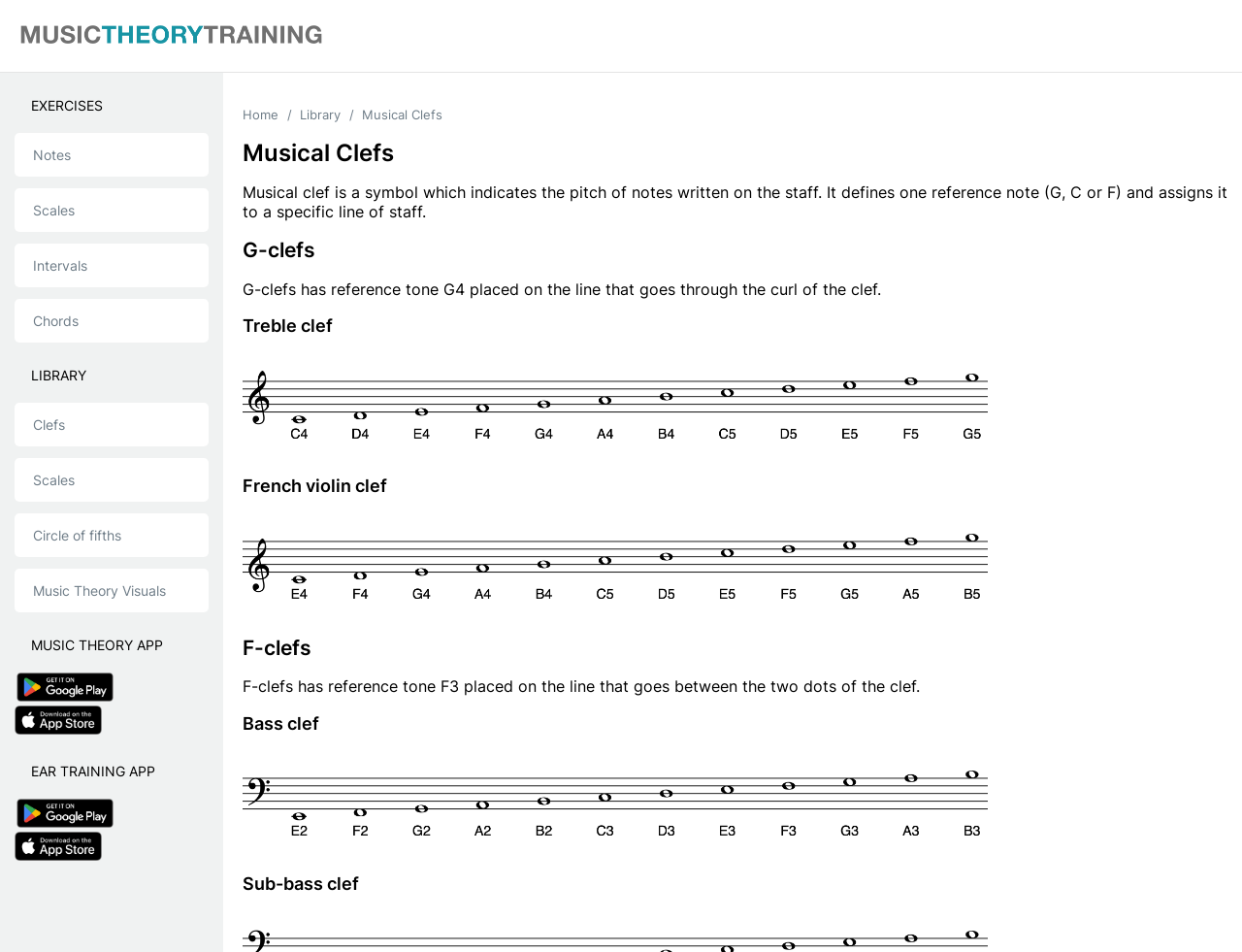Identify the bounding box coordinates for the element you need to click to achieve the following task: "Search for something". Provide the bounding box coordinates as four float numbers between 0 and 1, in the form [left, top, right, bottom].

None